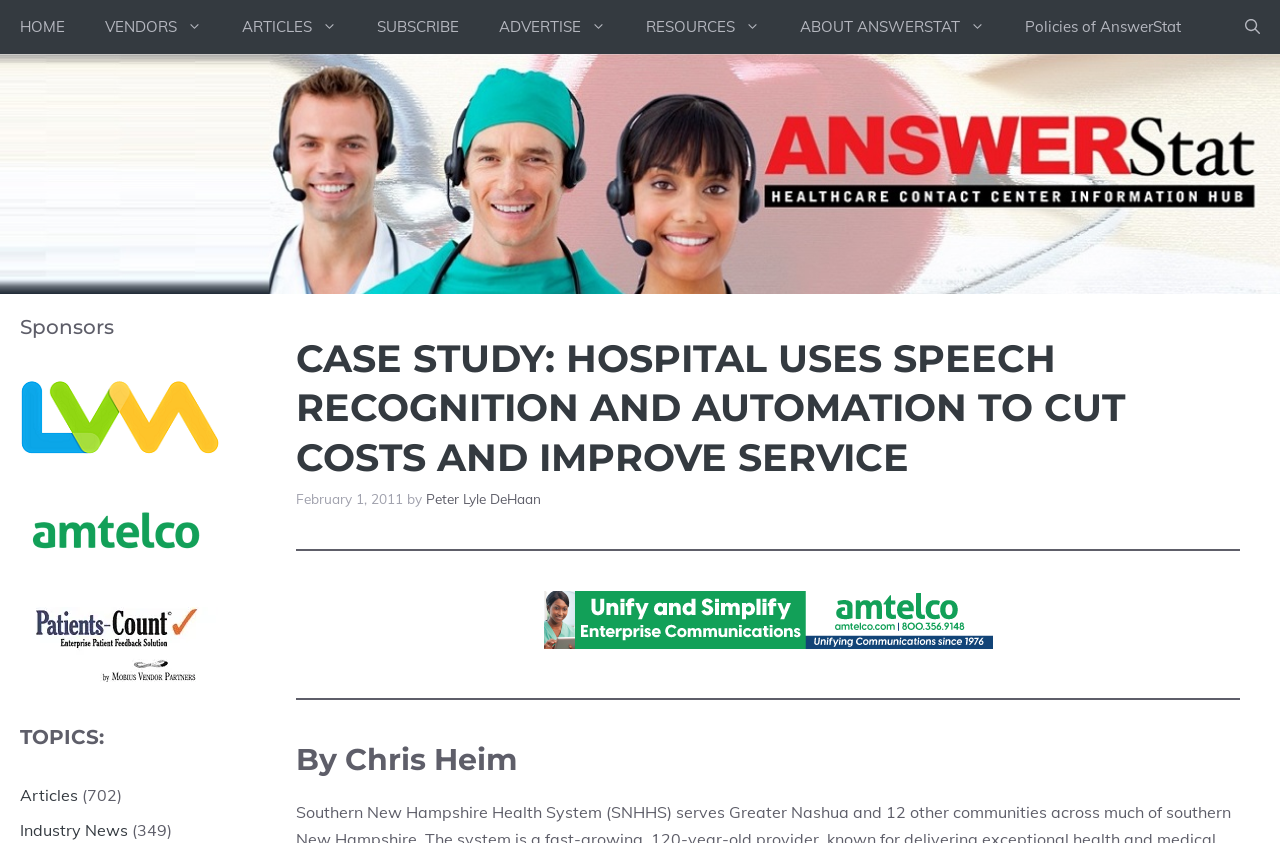Locate the primary heading on the webpage and return its text.

CASE STUDY: HOSPITAL USES SPEECH RECOGNITION AND AUTOMATION TO CUT COSTS AND IMPROVE SERVICE